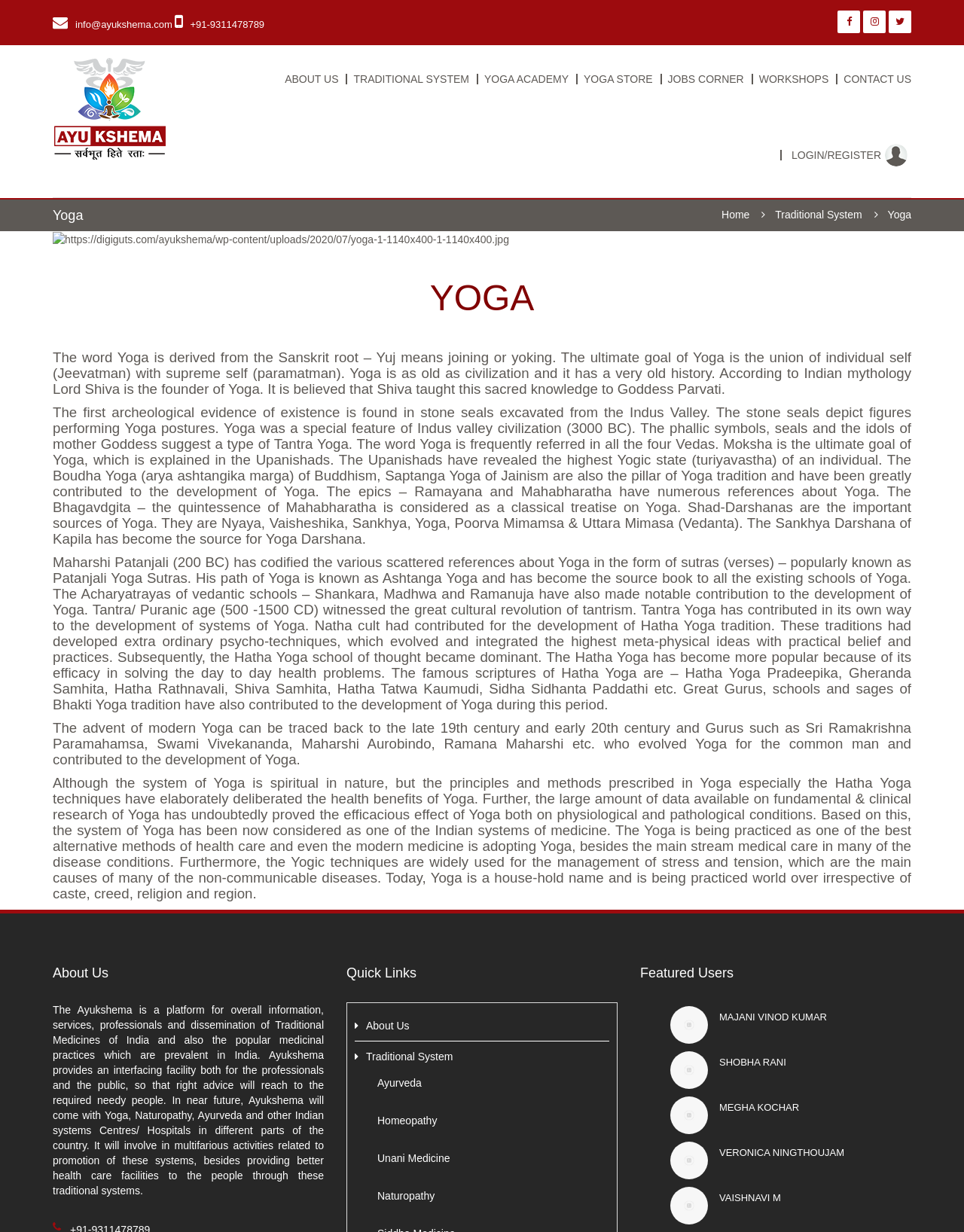What is the phone number on the top right?
Analyze the image and provide a thorough answer to the question.

I found the phone number by looking at the top right section of the webpage, where there is a link element with a font awesome icon and the text '+91-9311478789'.